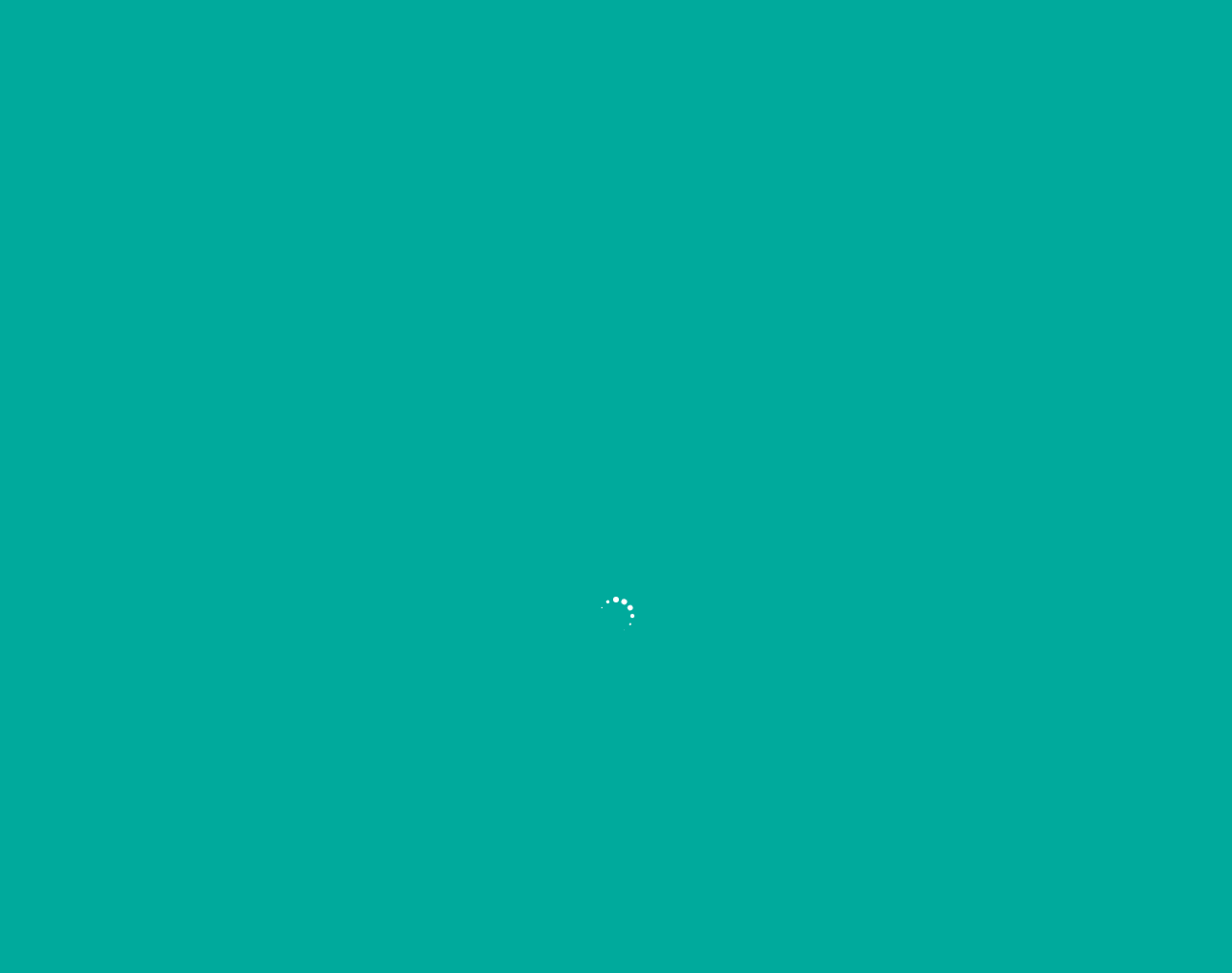What is the address of the dental clinic?
Examine the image and give a concise answer in one word or a short phrase.

115 Central Park West New York, NY. 10023